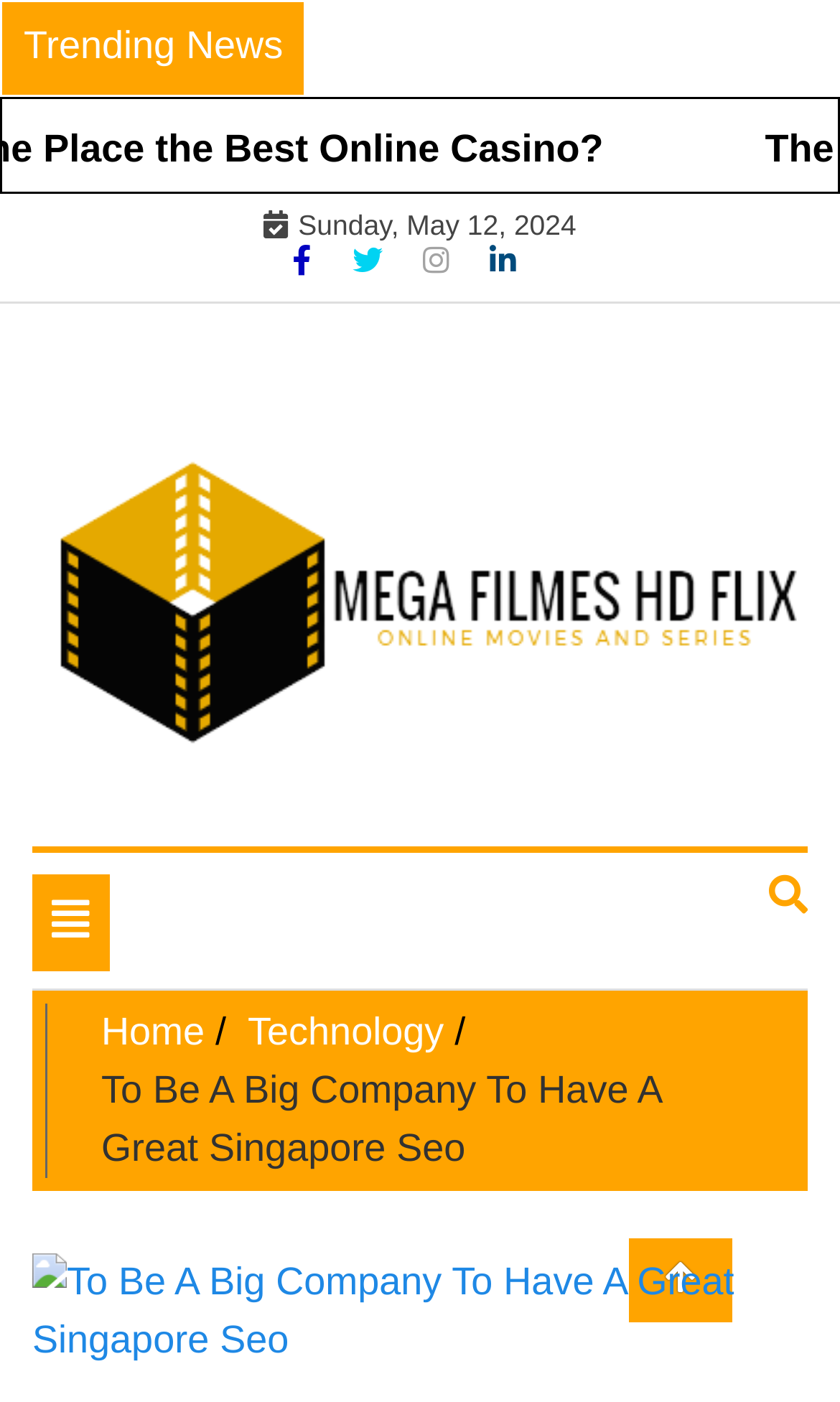Identify the bounding box coordinates of the region that should be clicked to execute the following instruction: "View the WordPress.org website".

None